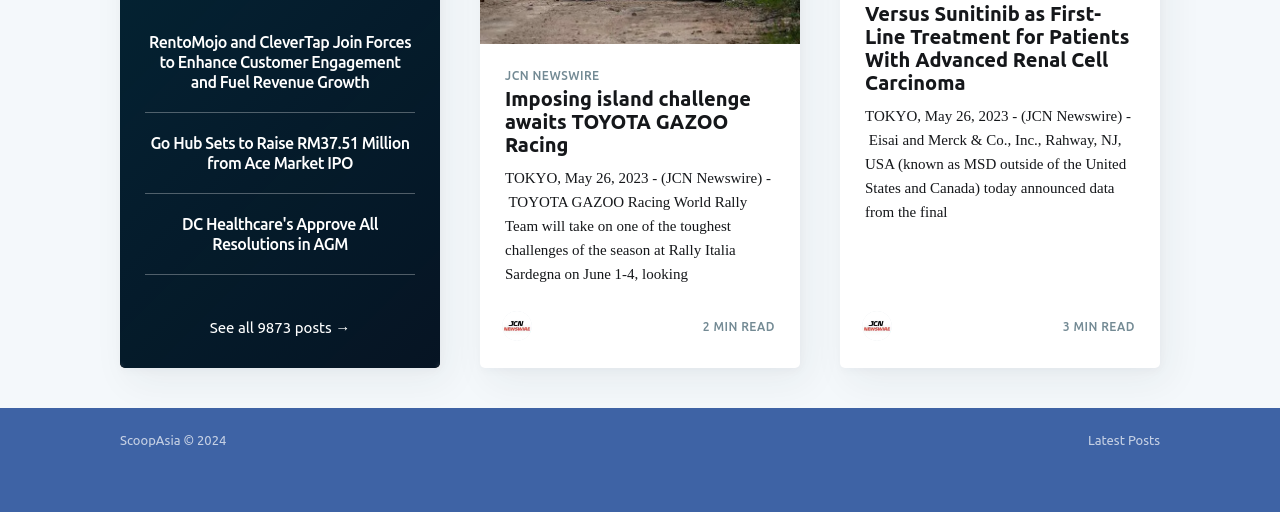Specify the bounding box coordinates of the area that needs to be clicked to achieve the following instruction: "read about Mette Charis Buchman".

None